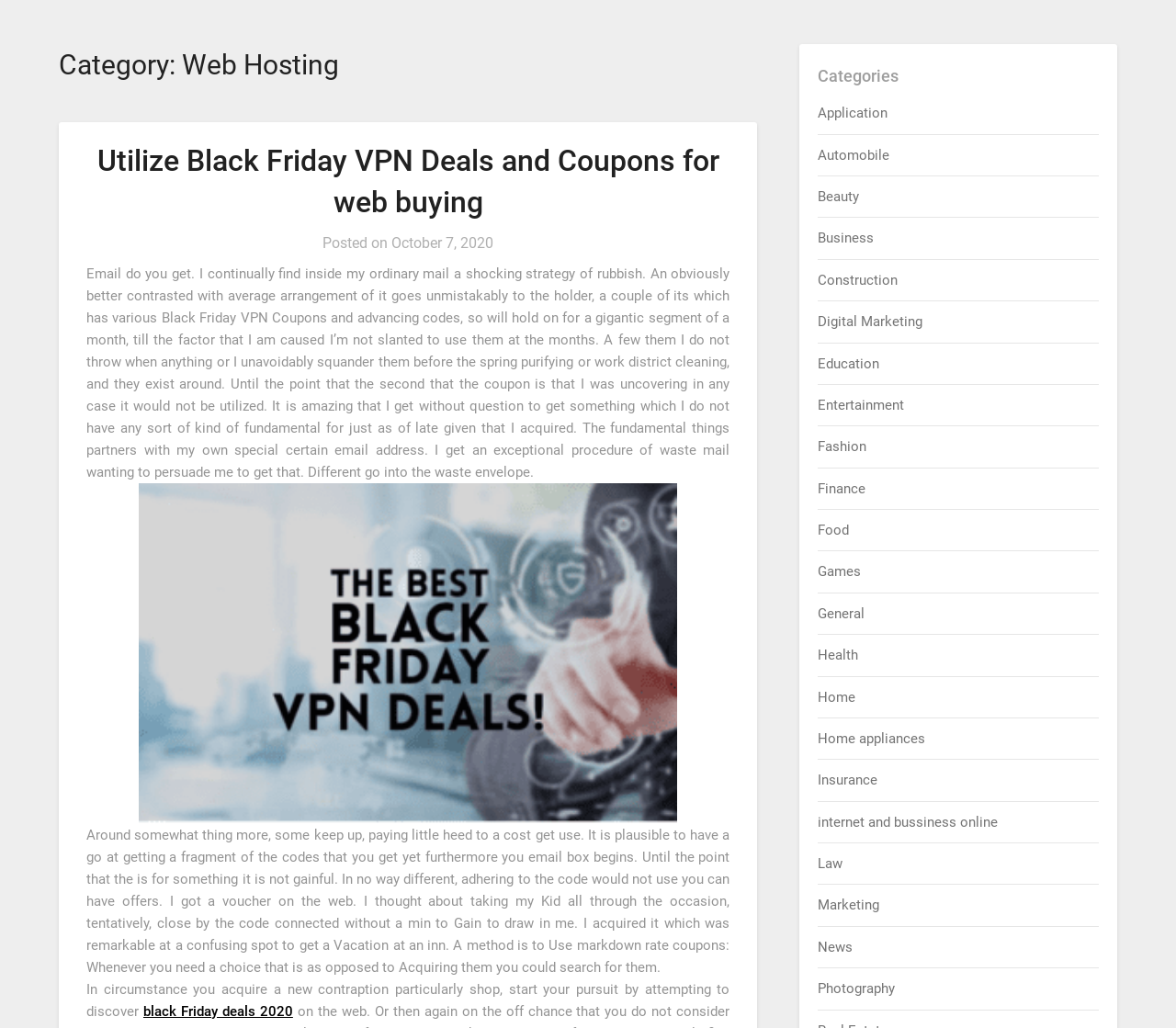Pinpoint the bounding box coordinates of the area that must be clicked to complete this instruction: "Click on 'pull the pin mod apk v0 138 1 unlimited coins playmods'".

None